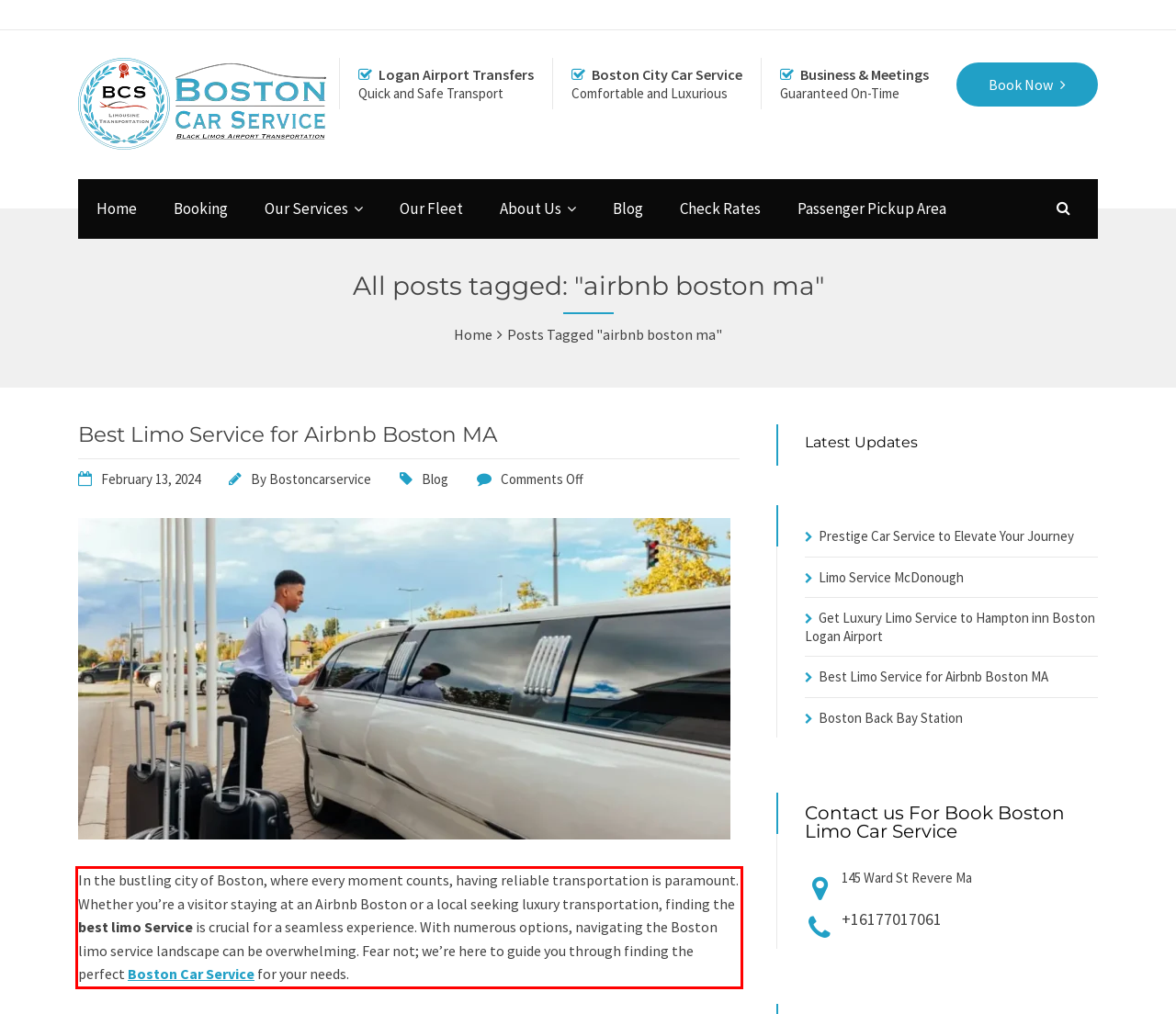Given a screenshot of a webpage, locate the red bounding box and extract the text it encloses.

In the bustling city of Boston, where every moment counts, having reliable transportation is paramount. Whether you’re a visitor staying at an Airbnb Boston or a local seeking luxury transportation, finding the best limo Service is crucial for a seamless experience. With numerous options, navigating the Boston limo service landscape can be overwhelming. Fear not; we’re here to guide you through finding the perfect Boston Car Service for your needs.